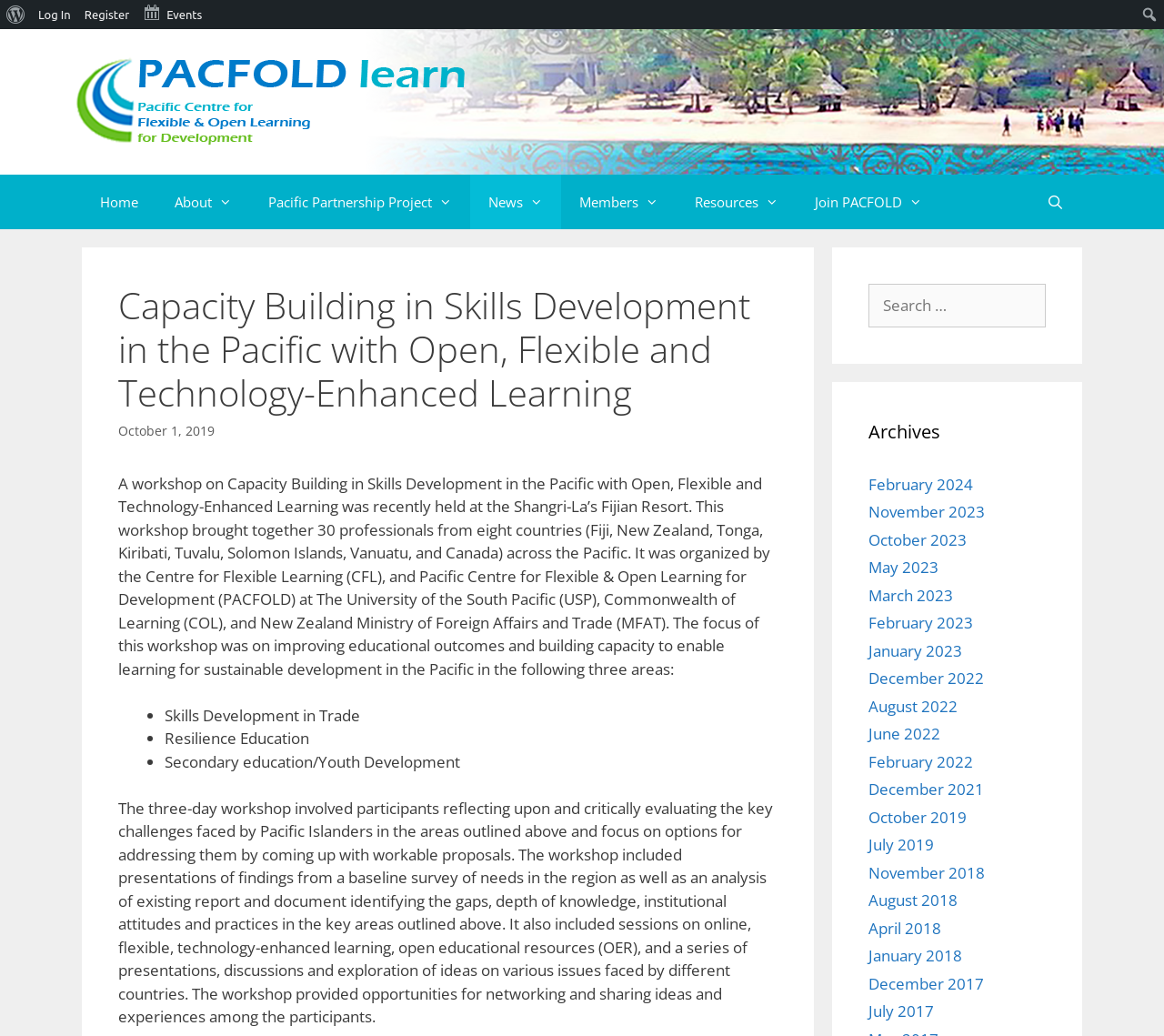How many professionals attended the workshop?
Use the image to give a comprehensive and detailed response to the question.

According to the article, 30 professionals from eight countries attended the workshop, which is mentioned in the StaticText element of the webpage.